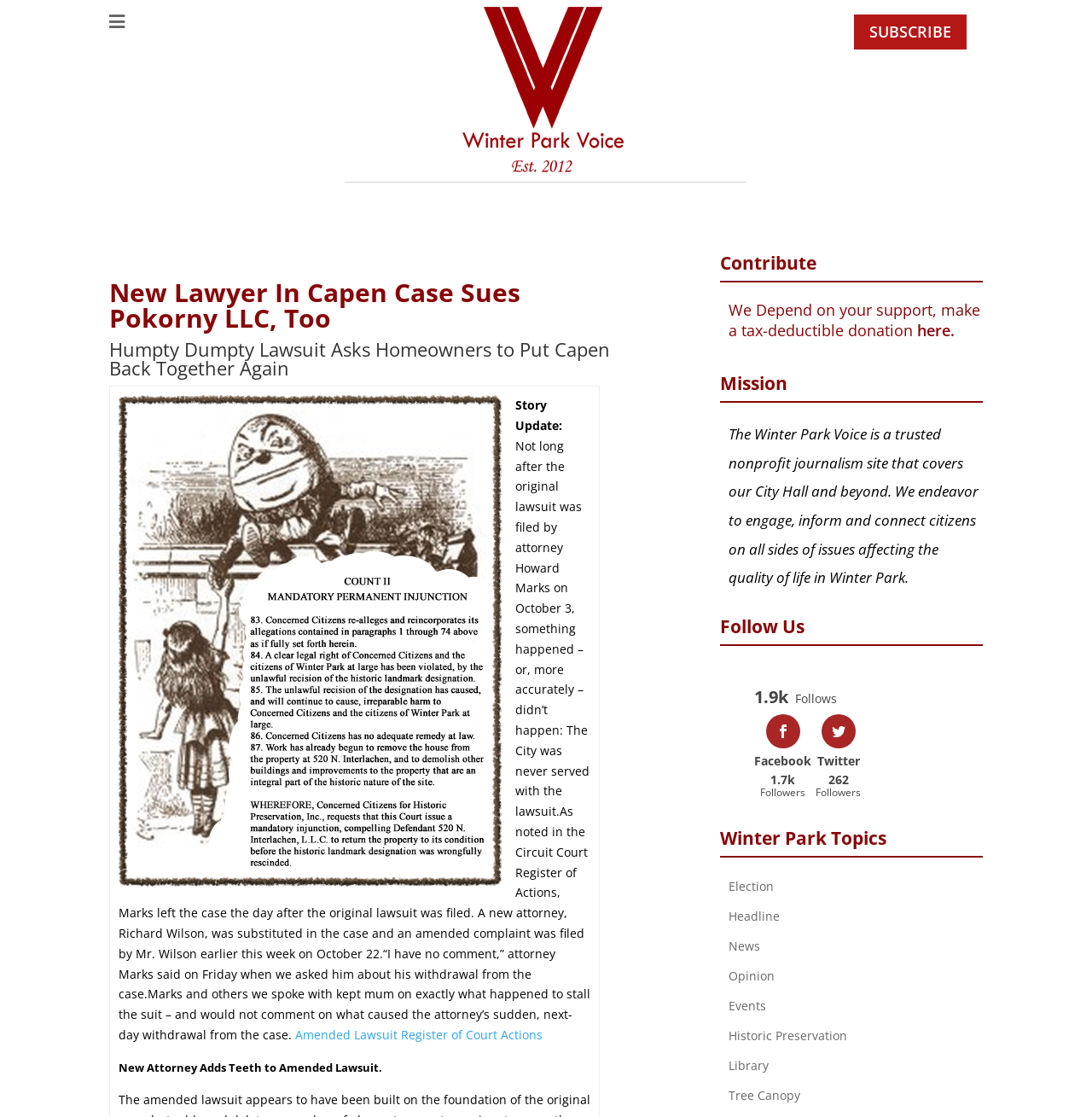What is the title of the webpage?
Use the information from the image to give a detailed answer to the question.

The title of the webpage can be found in the heading element with the text 'New Lawyer In Capen Case Sues Pokorny LLC, Too' which is located at the top of the webpage.